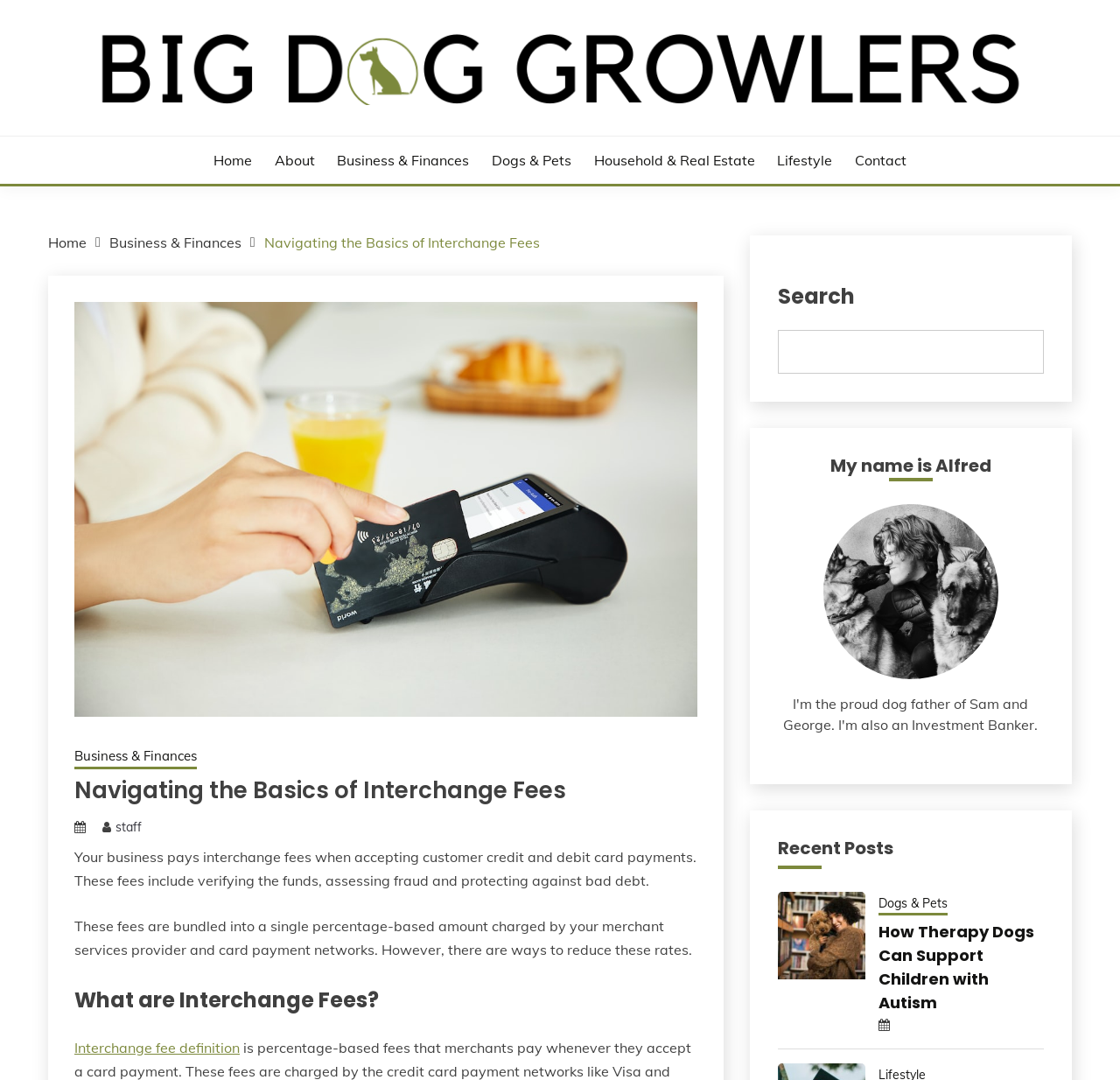Can you provide the bounding box coordinates for the element that should be clicked to implement the instruction: "go to home page"?

[0.191, 0.138, 0.225, 0.158]